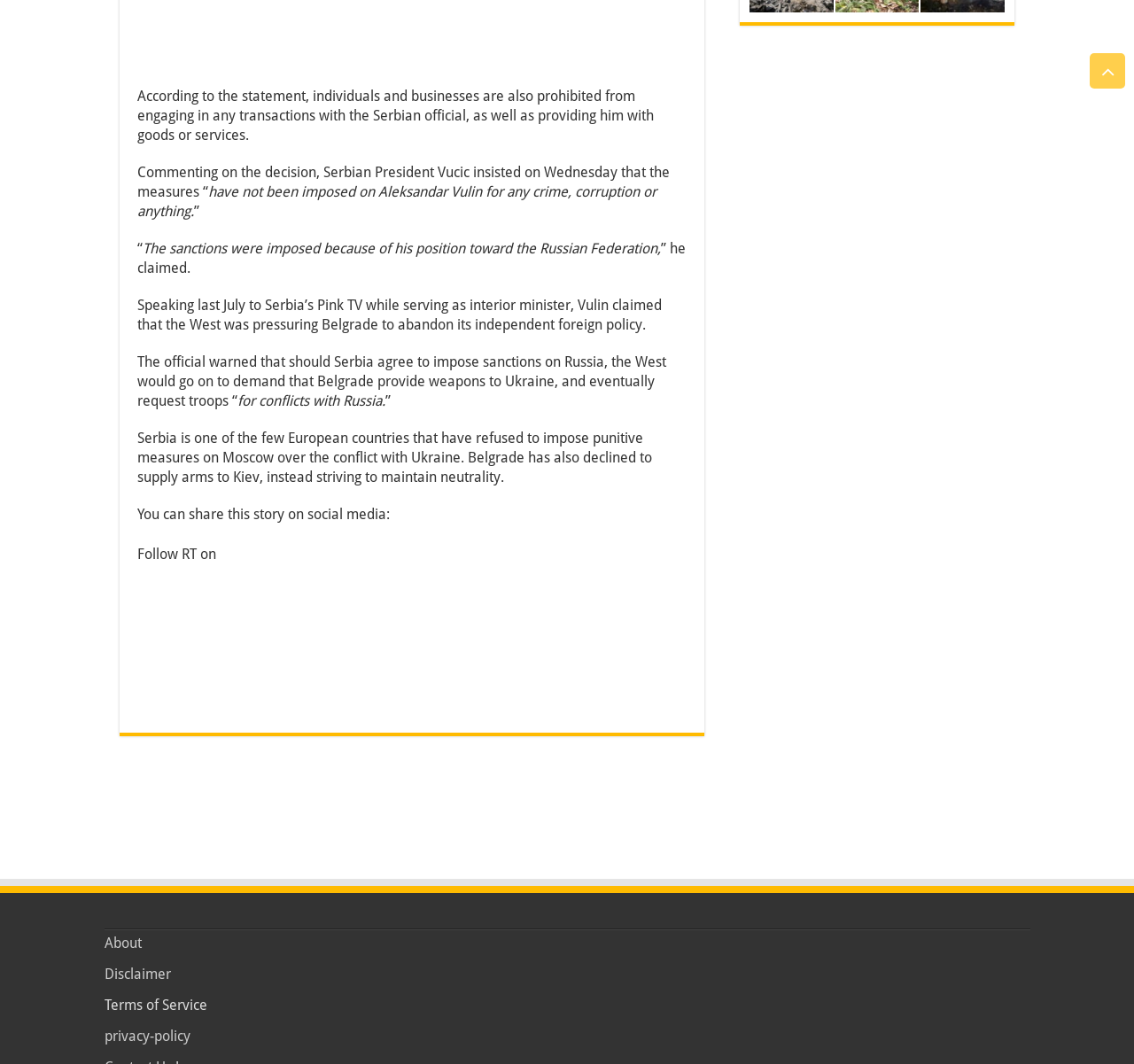Why were sanctions imposed on Aleksandar Vulin?
Look at the screenshot and respond with one word or a short phrase.

His position toward the Russian Federation